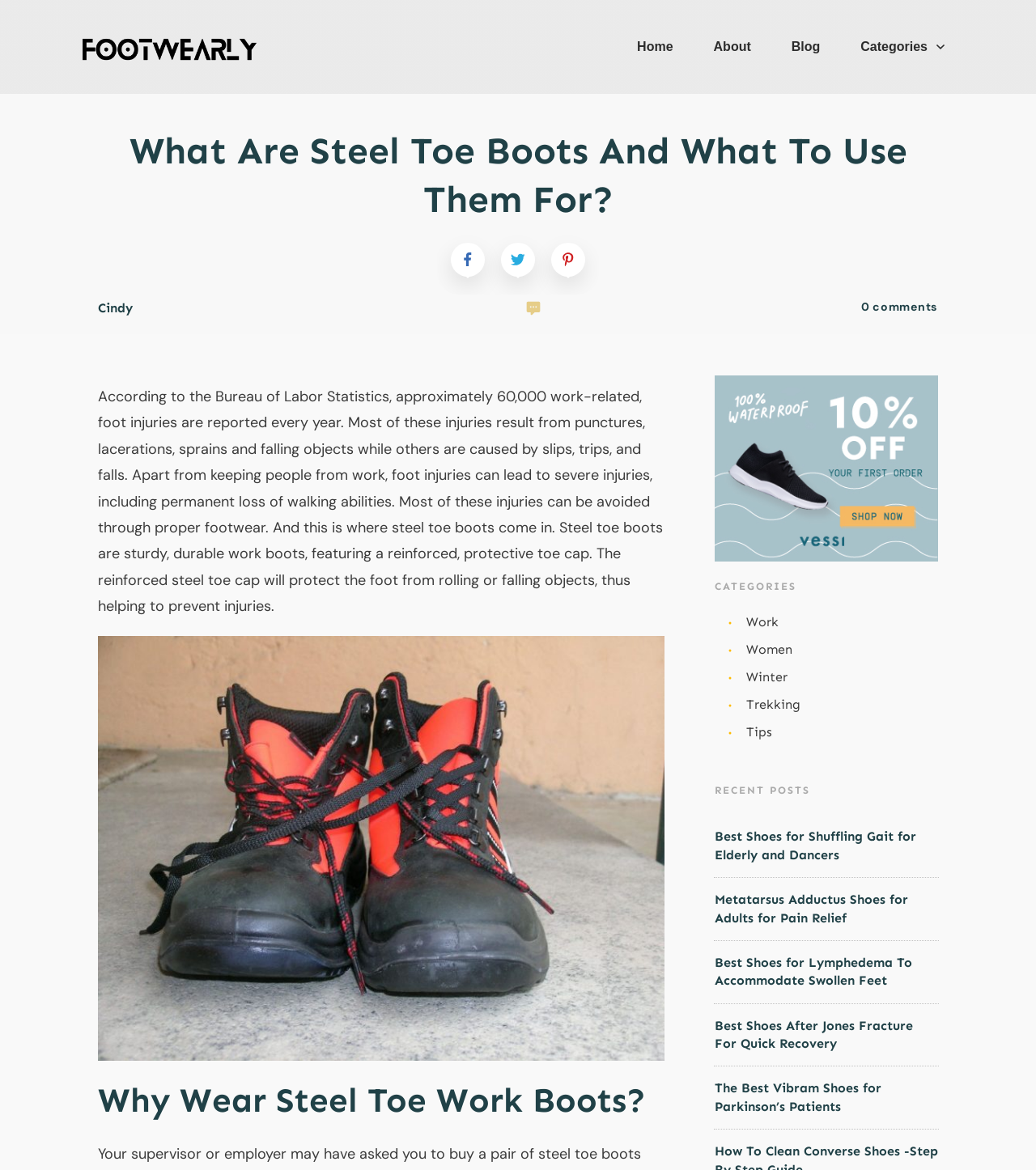Identify the bounding box coordinates for the region to click in order to carry out this instruction: "Read the article 'Best Shoes for Shuffling Gait for Elderly and Dancers'". Provide the coordinates using four float numbers between 0 and 1, formatted as [left, top, right, bottom].

[0.69, 0.708, 0.905, 0.739]